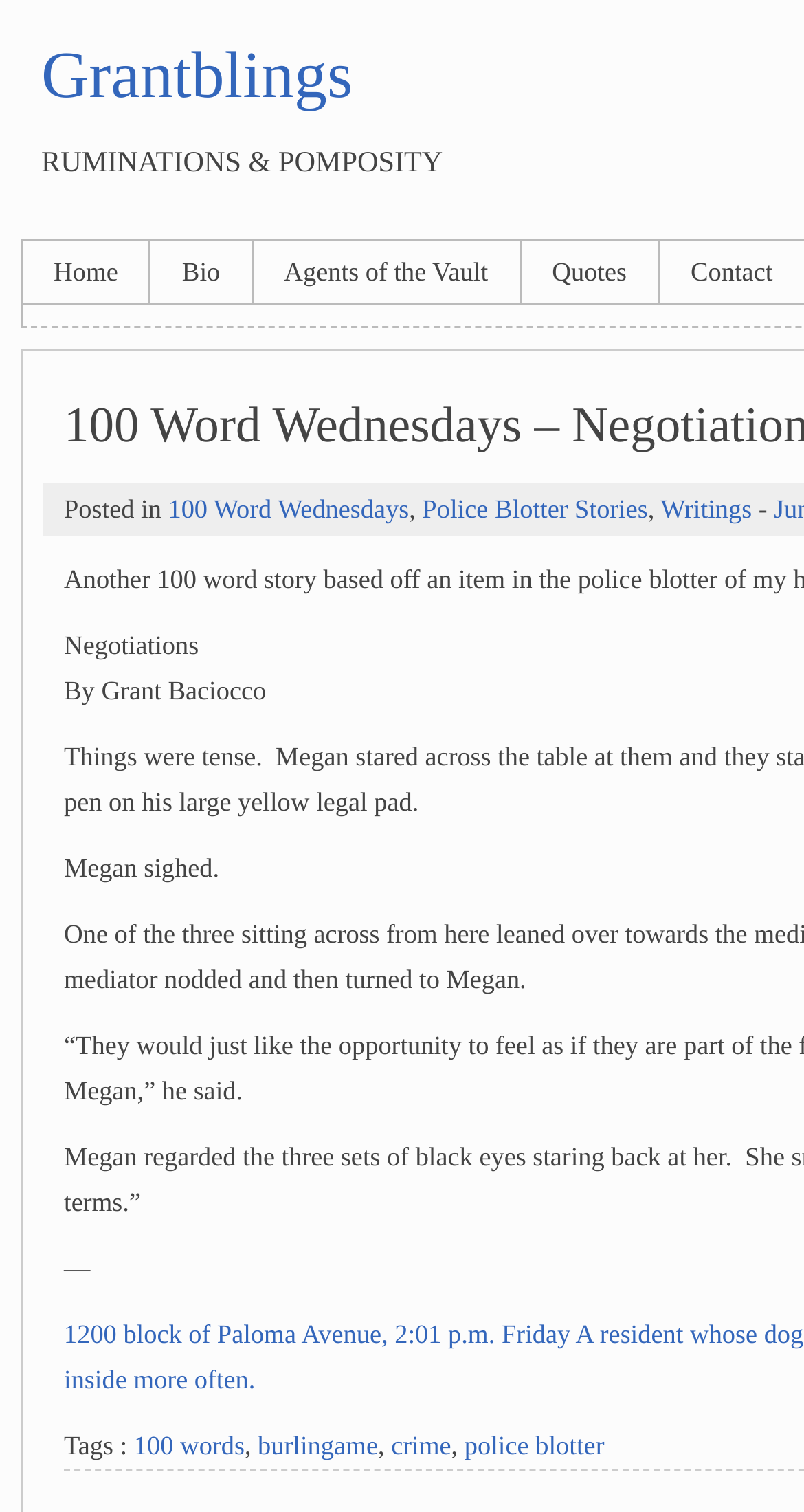Predict the bounding box coordinates of the area that should be clicked to accomplish the following instruction: "go to home page". The bounding box coordinates should consist of four float numbers between 0 and 1, i.e., [left, top, right, bottom].

[0.028, 0.16, 0.185, 0.201]